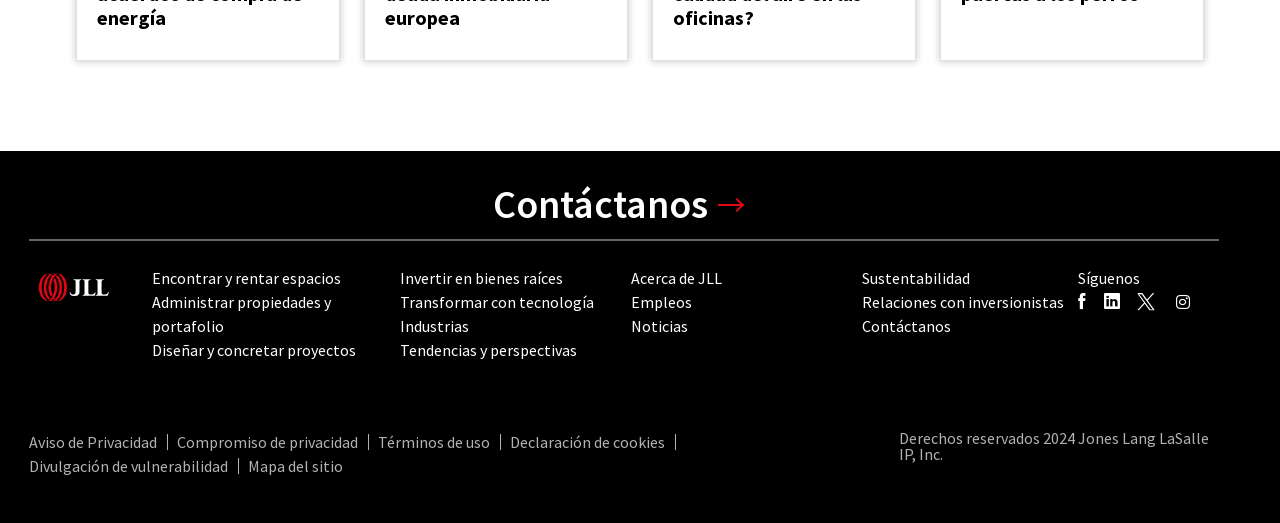What is the copyright year?
Using the details shown in the screenshot, provide a comprehensive answer to the question.

The copyright year is 2024, which is mentioned in the static text element 'Derechos reservados 2024 Jones Lang LaSalle IP, Inc.' at the bottom of the webpage.